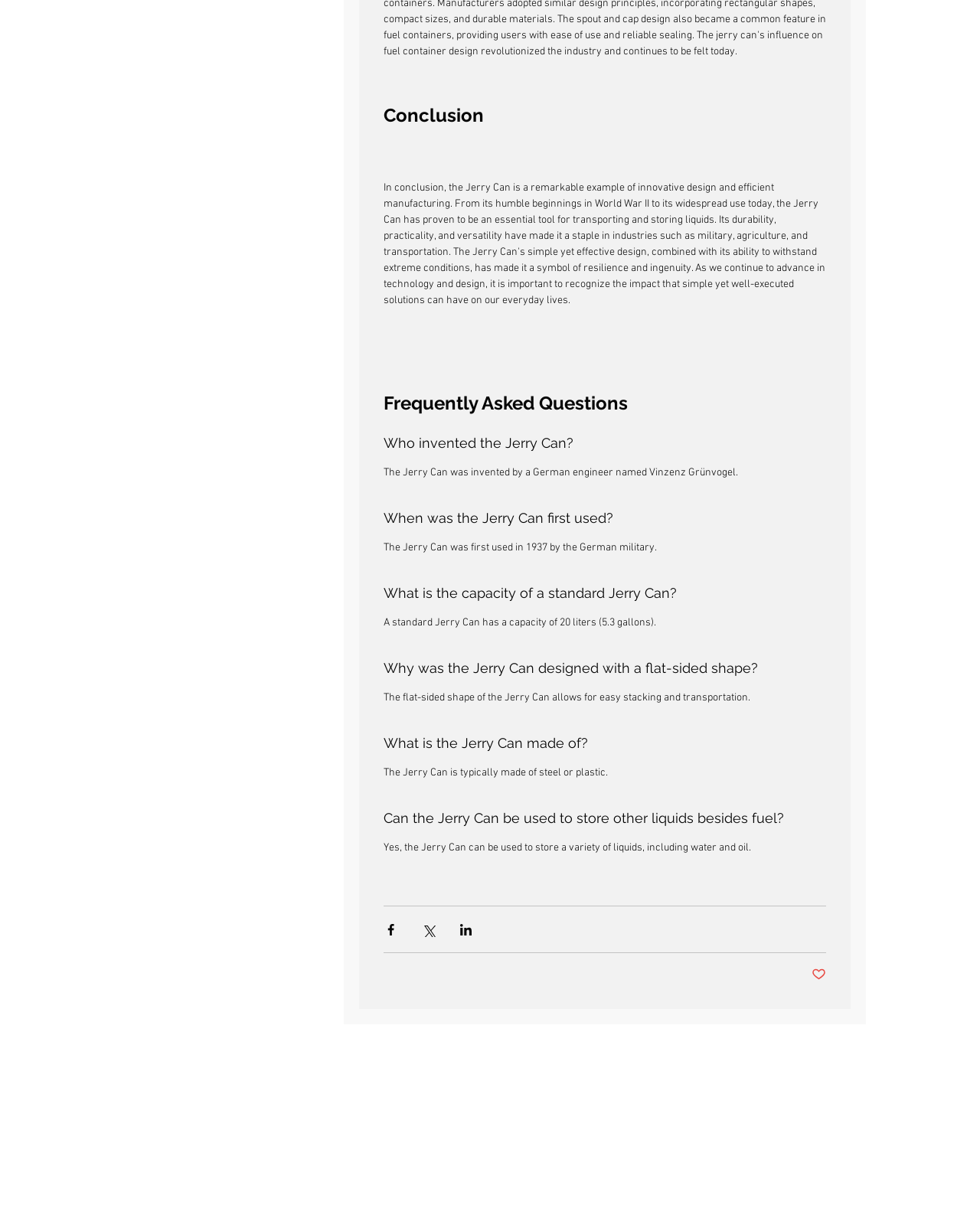Find and provide the bounding box coordinates for the UI element described with: "Post not marked as liked".

[0.828, 0.8, 0.843, 0.815]